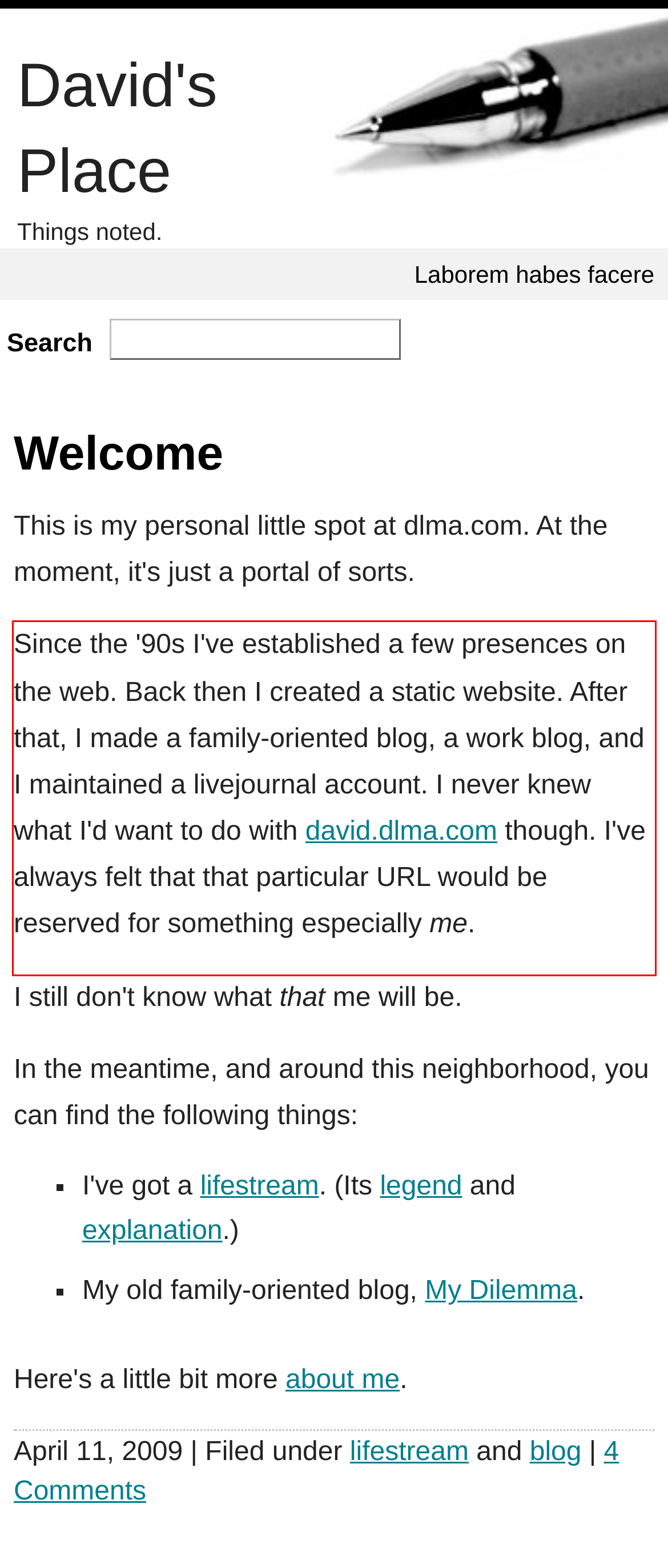Look at the webpage screenshot and recognize the text inside the red bounding box.

Since the '90s I've established a few presences on the web. Back then I created a static website. After that, I made a family-oriented blog, a work blog, and I maintained a livejournal account. I never knew what I'd want to do with david.dlma.com though. I've always felt that that particular URL would be reserved for something especially me.